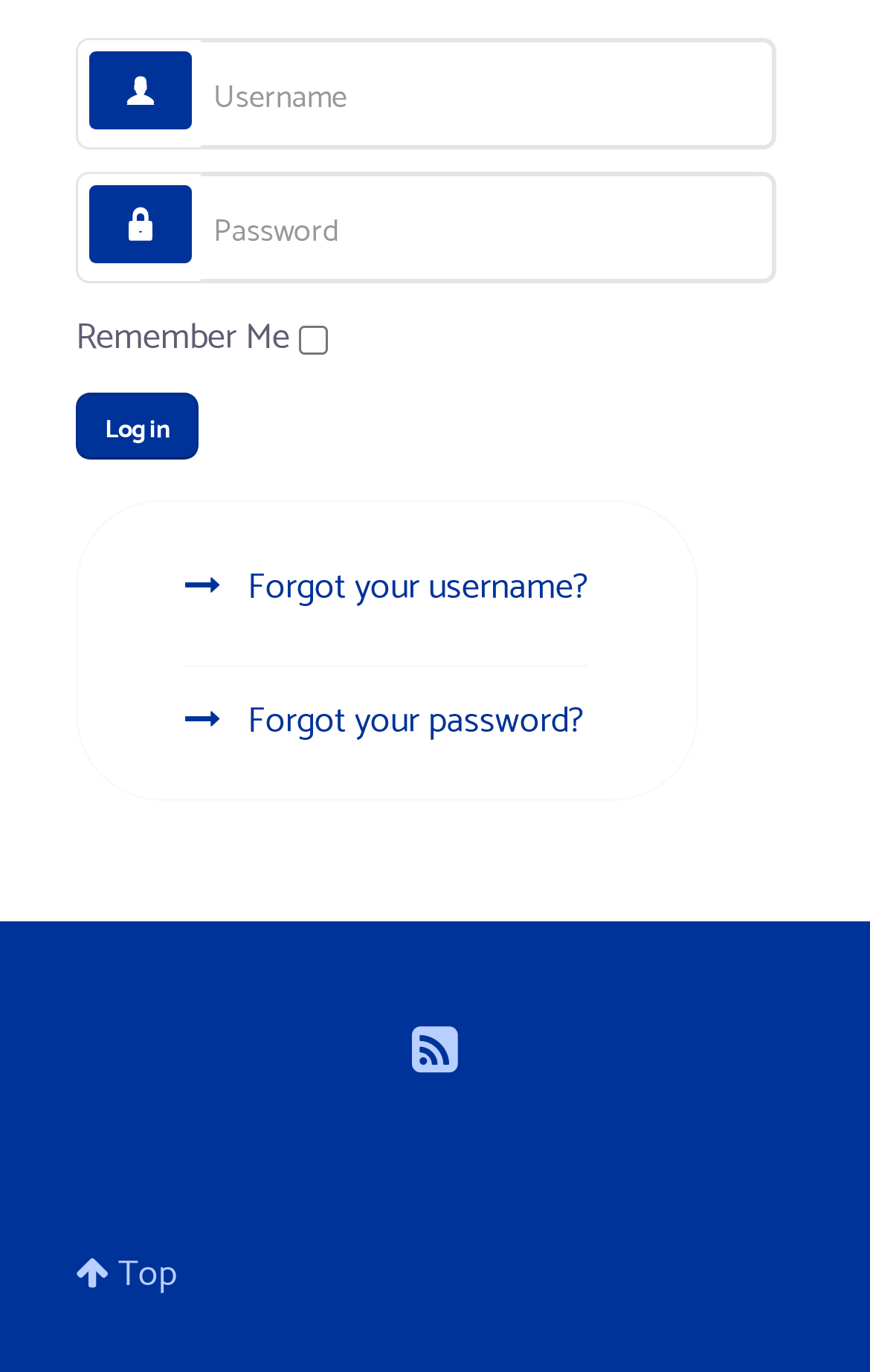How many textboxes are available on the page?
Please provide a single word or phrase based on the screenshot.

2